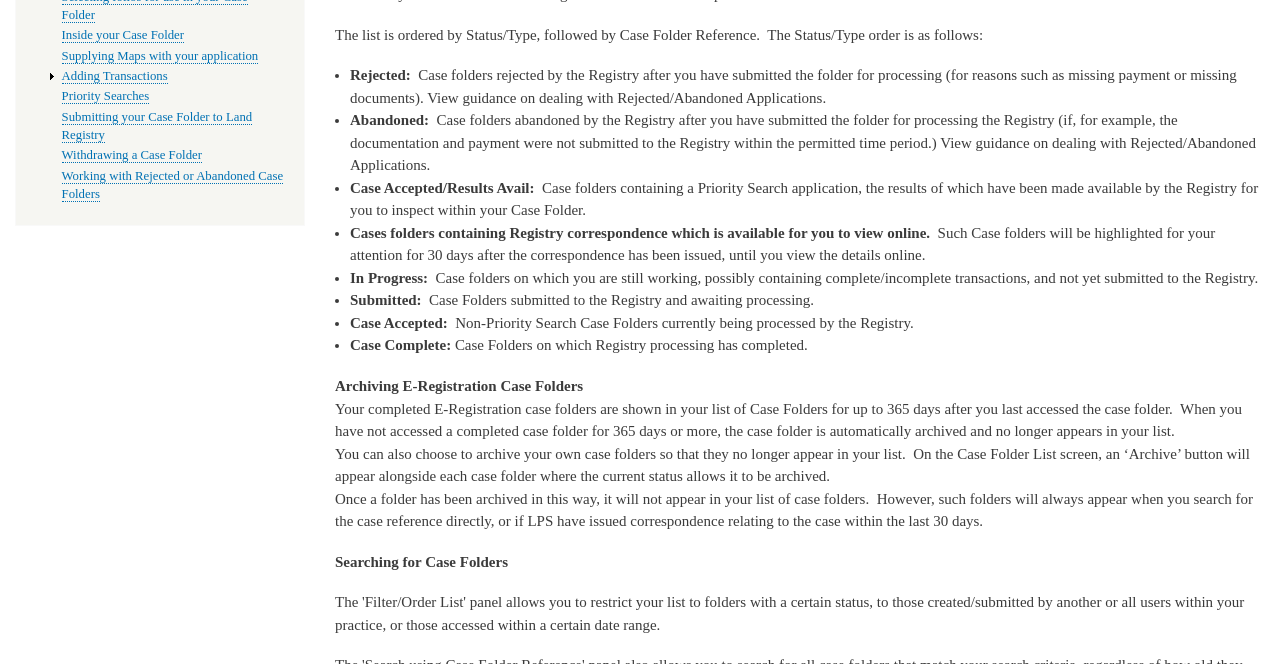Bounding box coordinates are specified in the format (top-left x, top-left y, bottom-right x, bottom-right y). All values are floating point numbers bounded between 0 and 1. Please provide the bounding box coordinate of the region this sentence describes: Supplying Maps with your application

[0.048, 0.073, 0.202, 0.096]